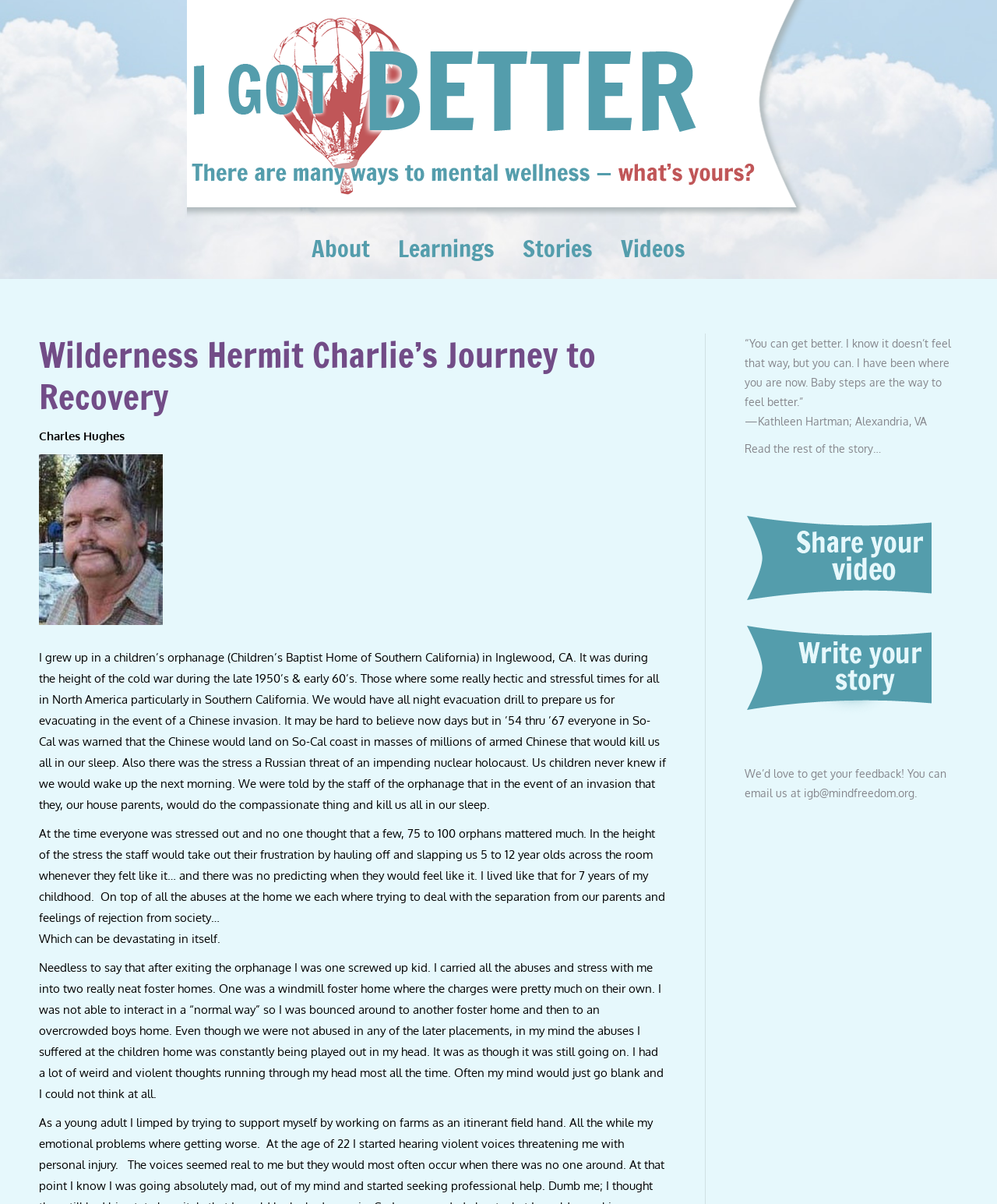Pinpoint the bounding box coordinates of the clickable area necessary to execute the following instruction: "Subscribe to the podcast on Apple Podcasts". The coordinates should be given as four float numbers between 0 and 1, namely [left, top, right, bottom].

None